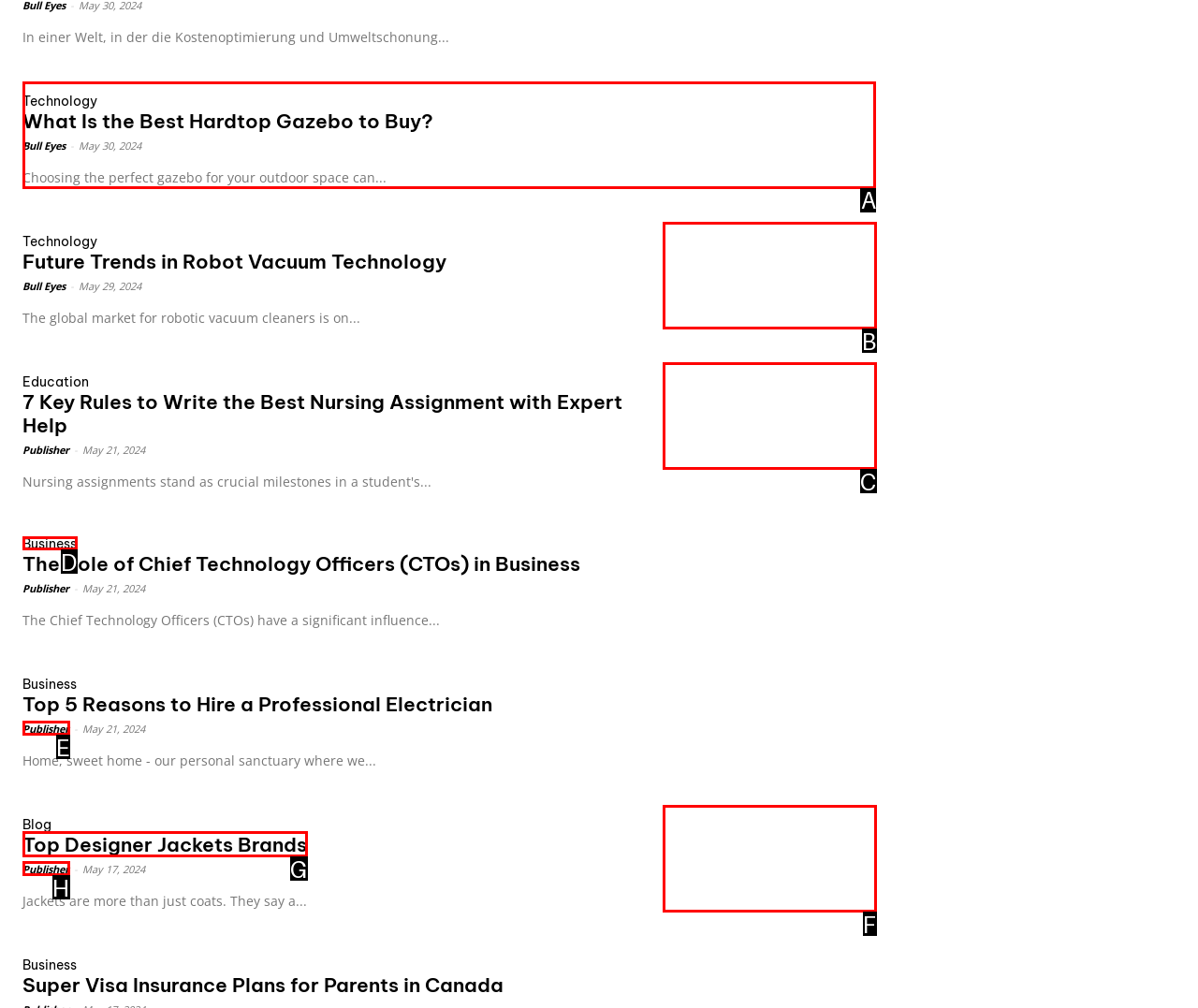Which HTML element should be clicked to complete the following task: Click on 'What Is the Best Hardtop Gazebo to Buy?'?
Answer with the letter corresponding to the correct choice.

A